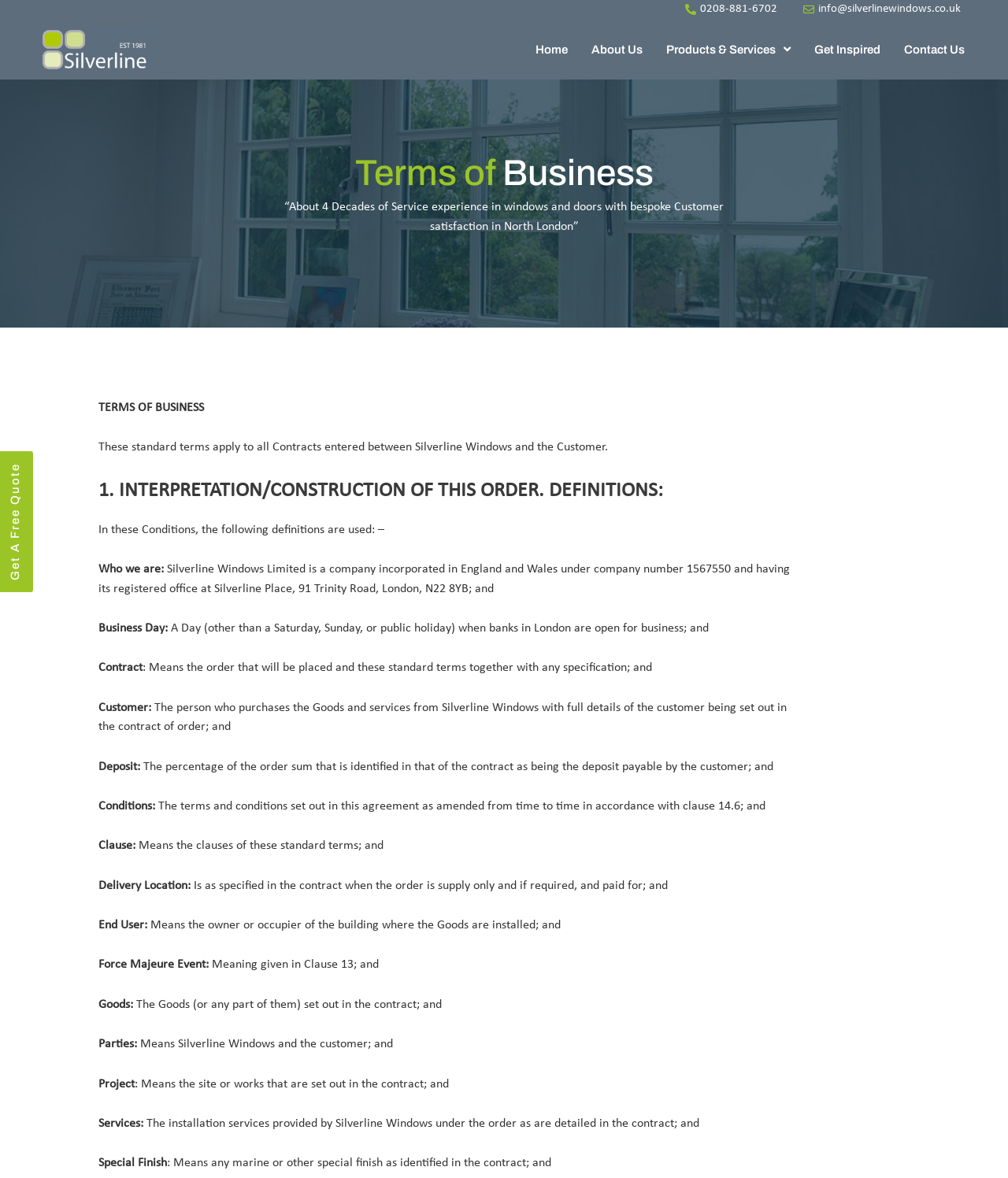Given the description About Us, predict the bounding box coordinates of the UI element. Ensure the coordinates are in the format (top-left x, top-left y, bottom-right x, bottom-right y) and all values are between 0 and 1.

[0.587, 0.031, 0.638, 0.053]